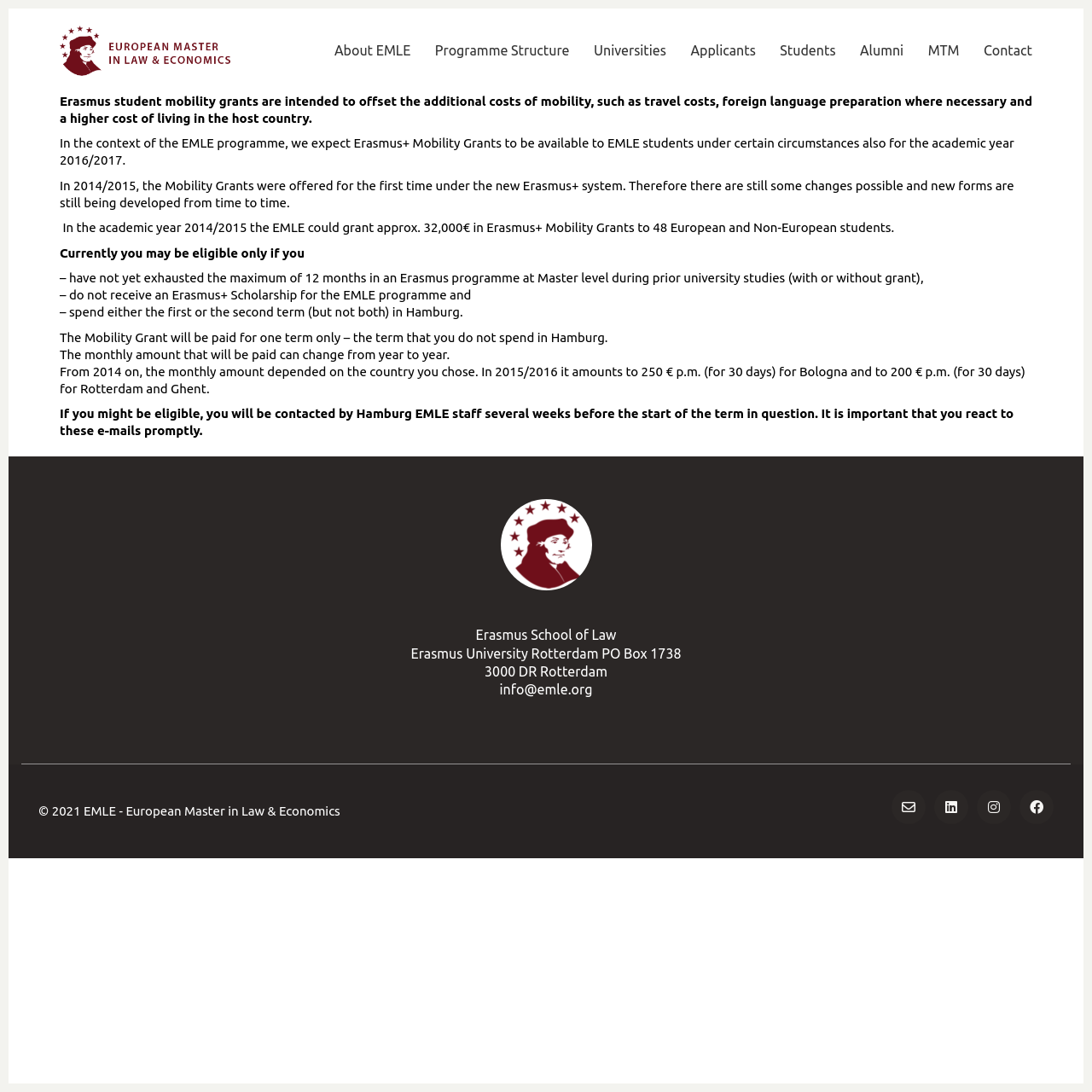Based on the element description: "Instagram", identify the UI element and provide its bounding box coordinates. Use four float numbers between 0 and 1, [left, top, right, bottom].

[0.895, 0.723, 0.926, 0.754]